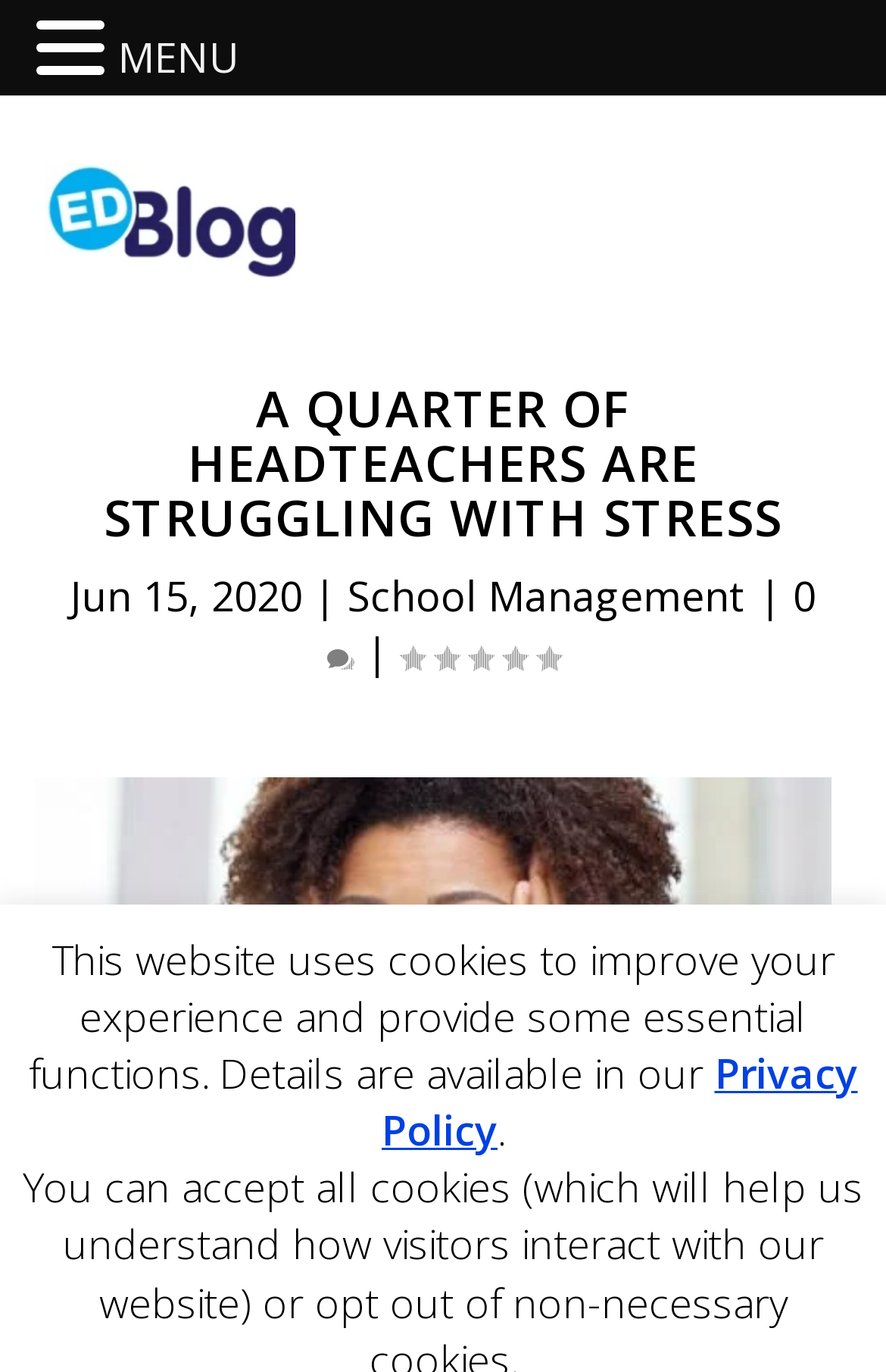Give a one-word or one-phrase response to the question:
What is the date of the blog post?

Jun 15, 2020